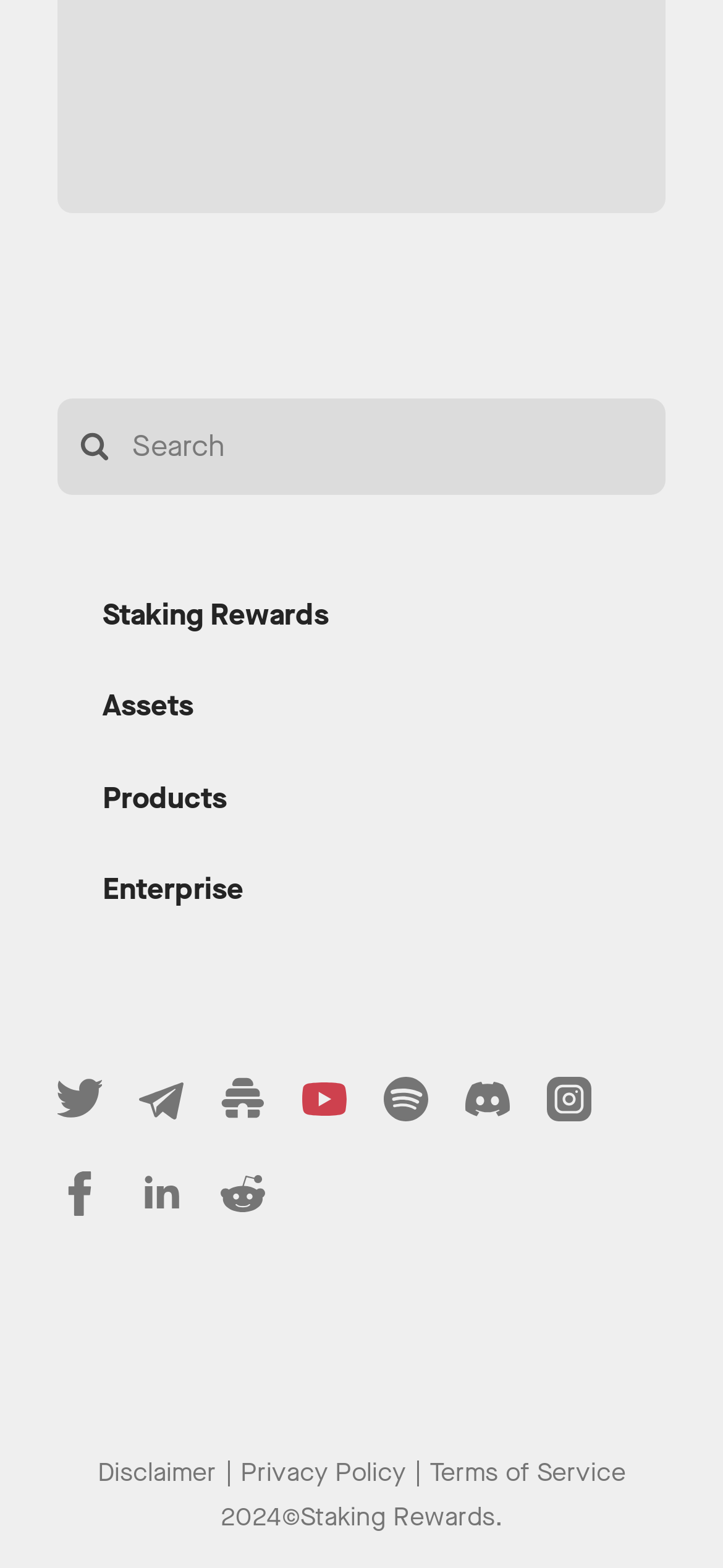Given the webpage screenshot, identify the bounding box of the UI element that matches this description: "Privacy Policy".

[0.332, 0.931, 0.56, 0.948]